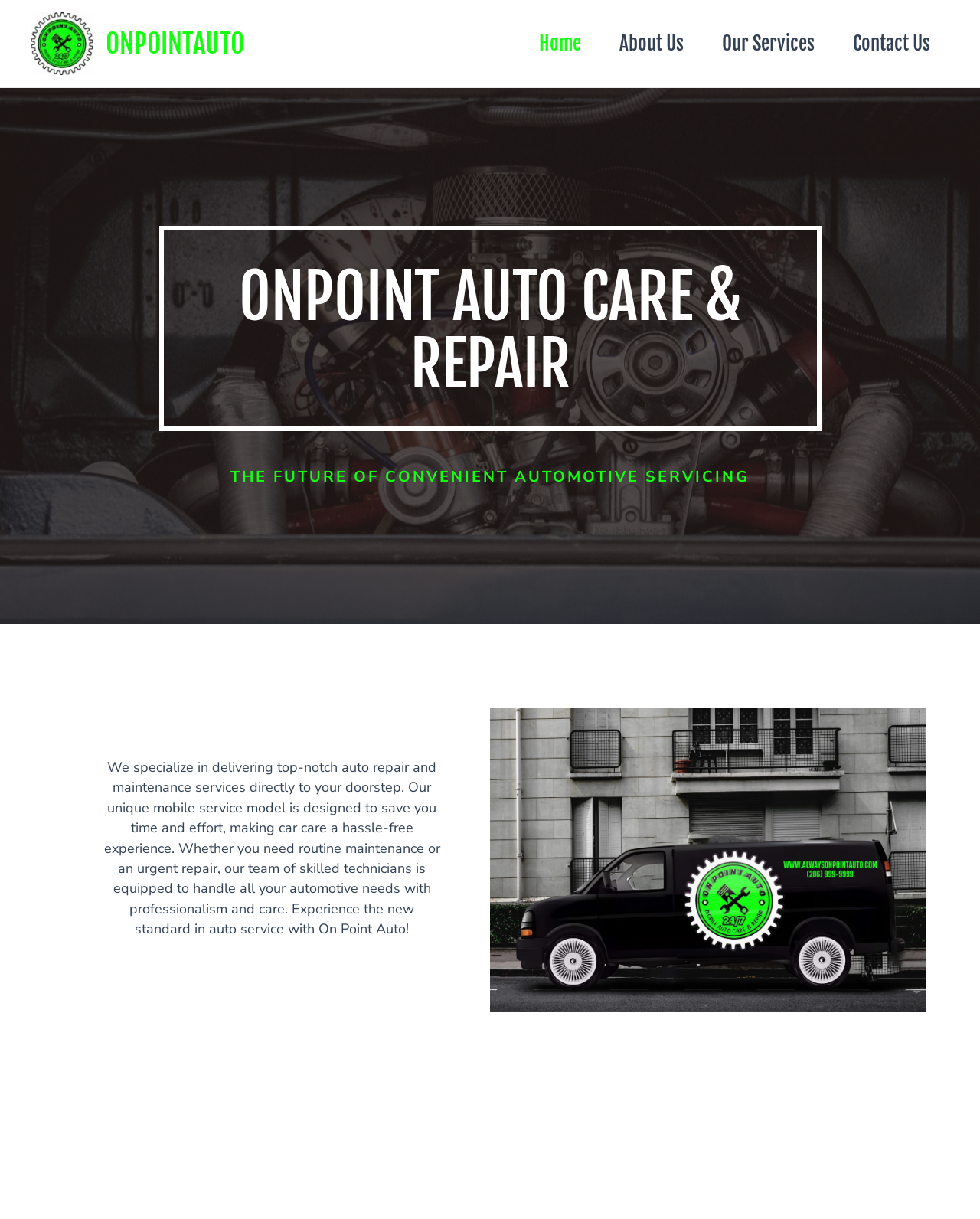Find the bounding box coordinates for the HTML element described in this sentence: "Our Services". Provide the coordinates as four float numbers between 0 and 1, in the format [left, top, right, bottom].

[0.717, 0.011, 0.851, 0.061]